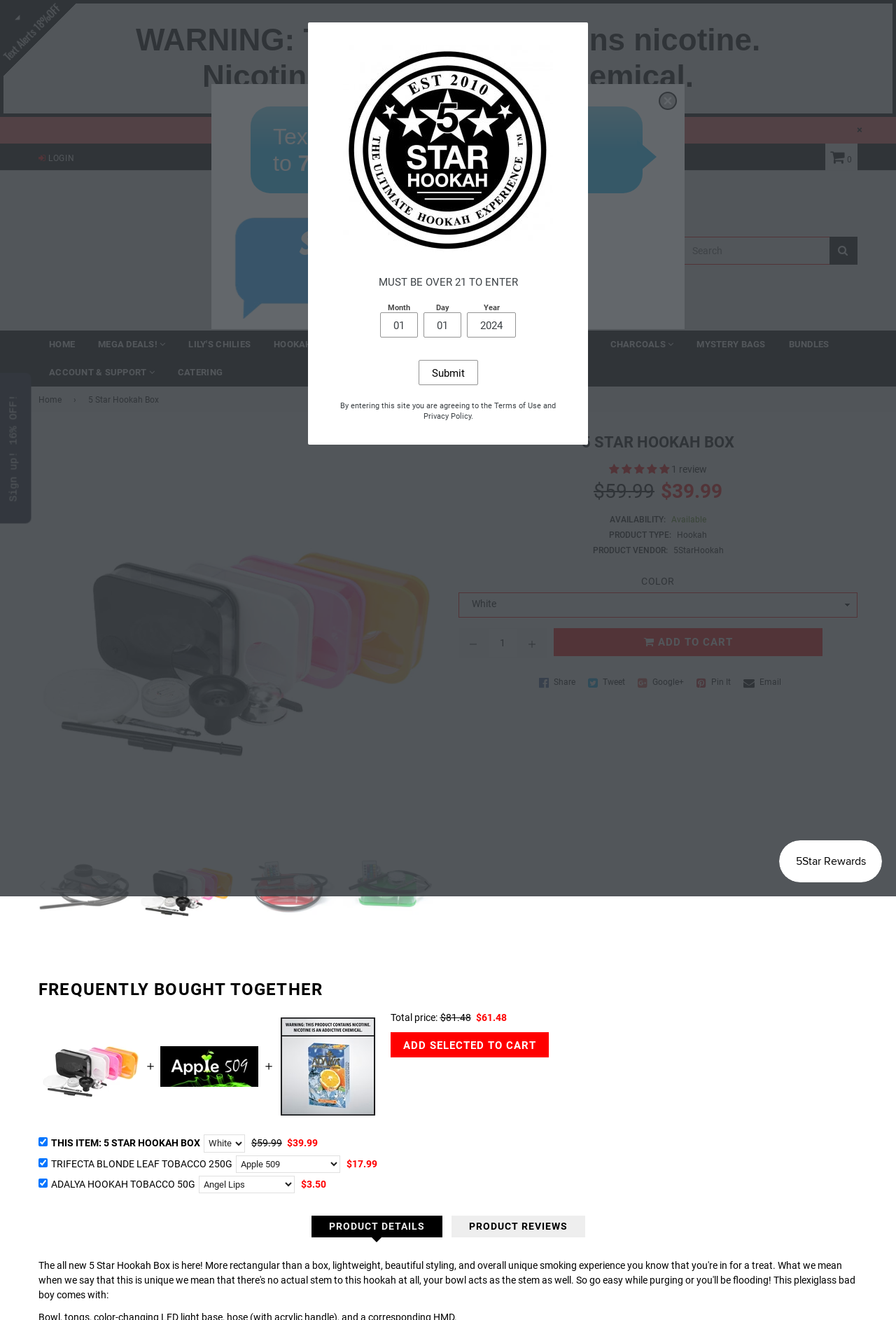Please find the bounding box coordinates of the element that must be clicked to perform the given instruction: "View the 'HOOKAHS' category". The coordinates should be four float numbers from 0 to 1, i.e., [left, top, right, bottom].

[0.294, 0.25, 0.375, 0.271]